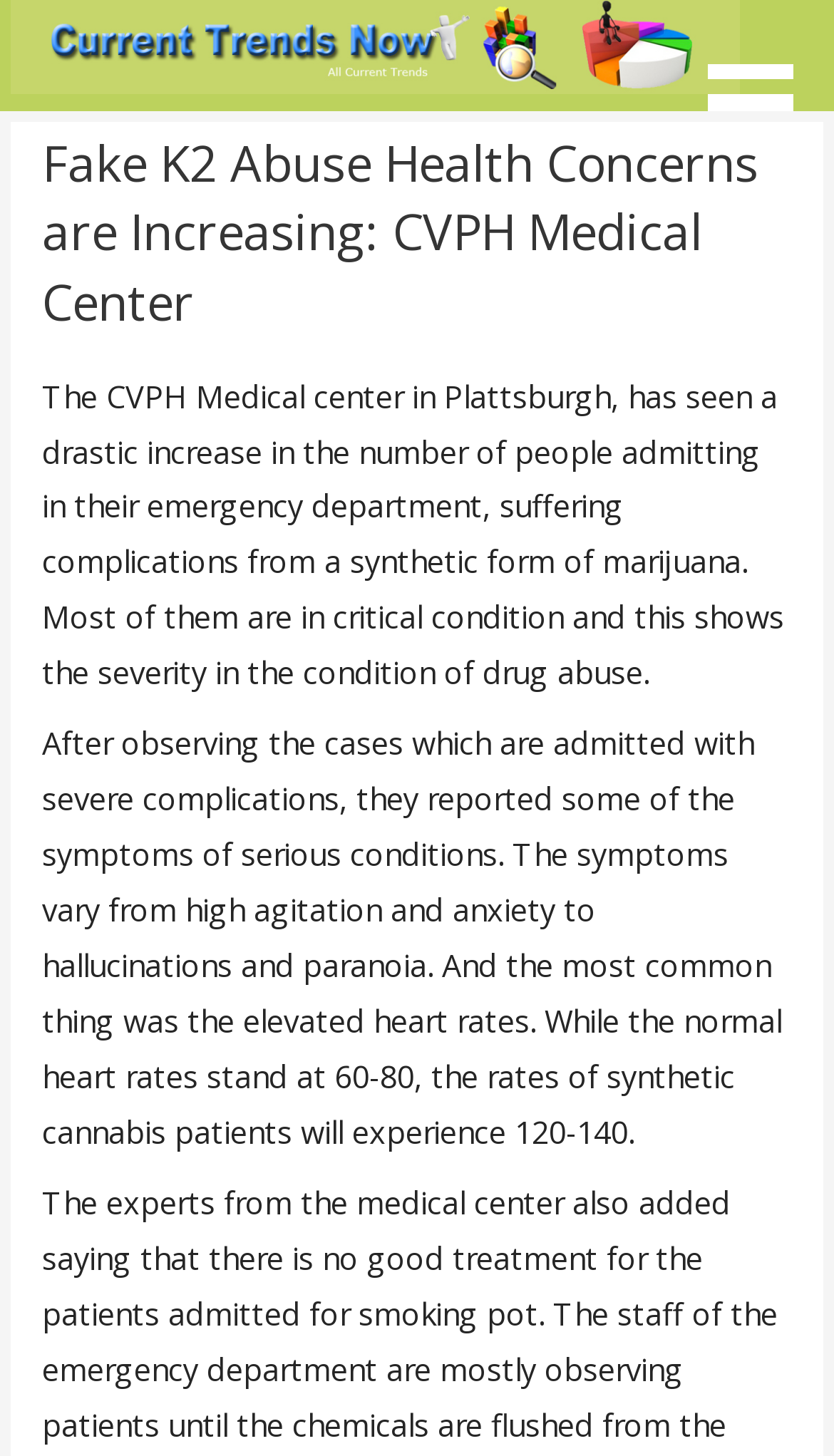What are some symptoms of synthetic cannabis abuse?
Please answer the question with a single word or phrase, referencing the image.

Agitation, anxiety, hallucinations, paranoia